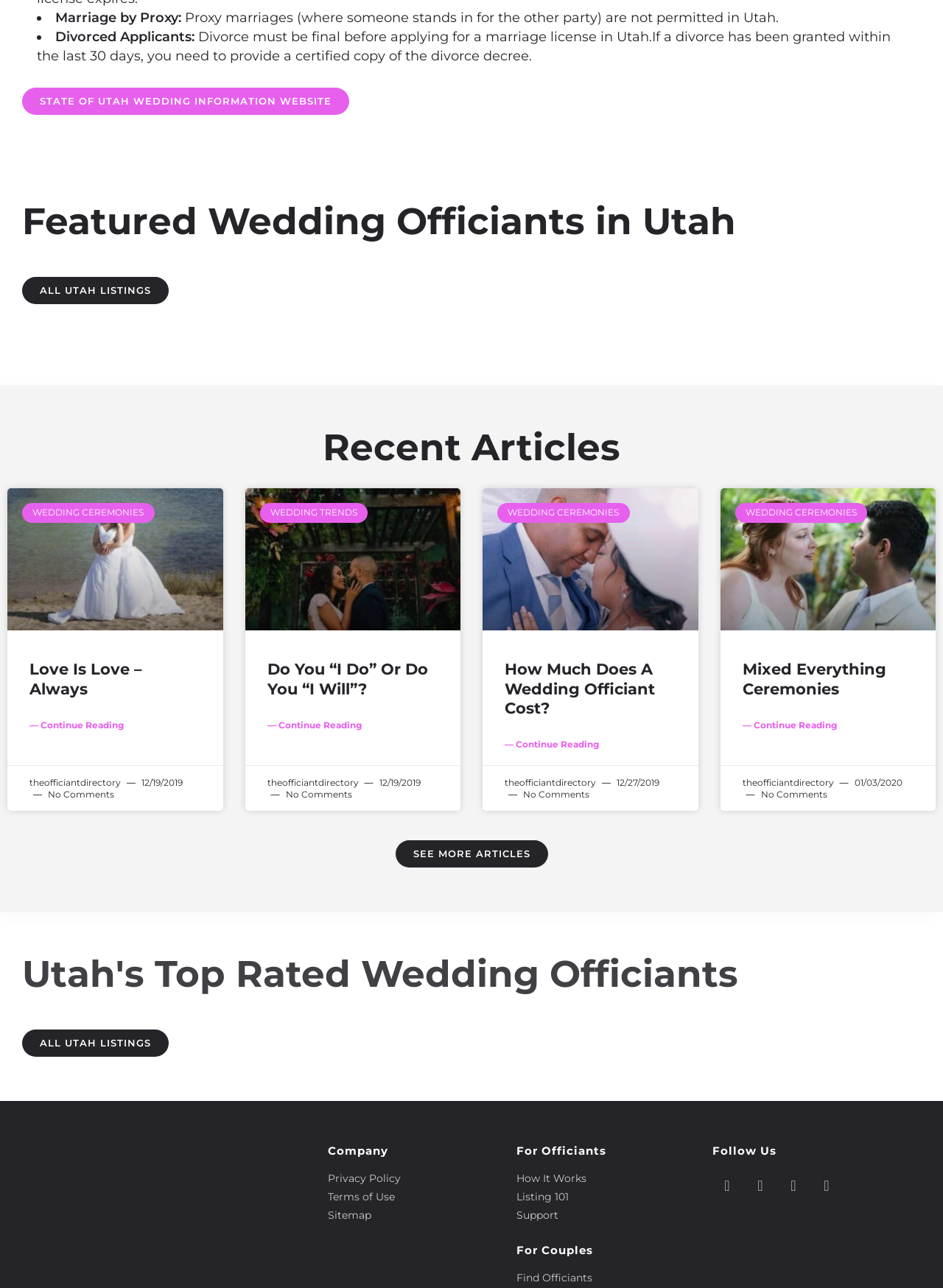Please specify the bounding box coordinates of the clickable region to carry out the following instruction: "Click the 'Buy' button to purchase the oil cooler stoneguard". The coordinates should be four float numbers between 0 and 1, in the format [left, top, right, bottom].

None